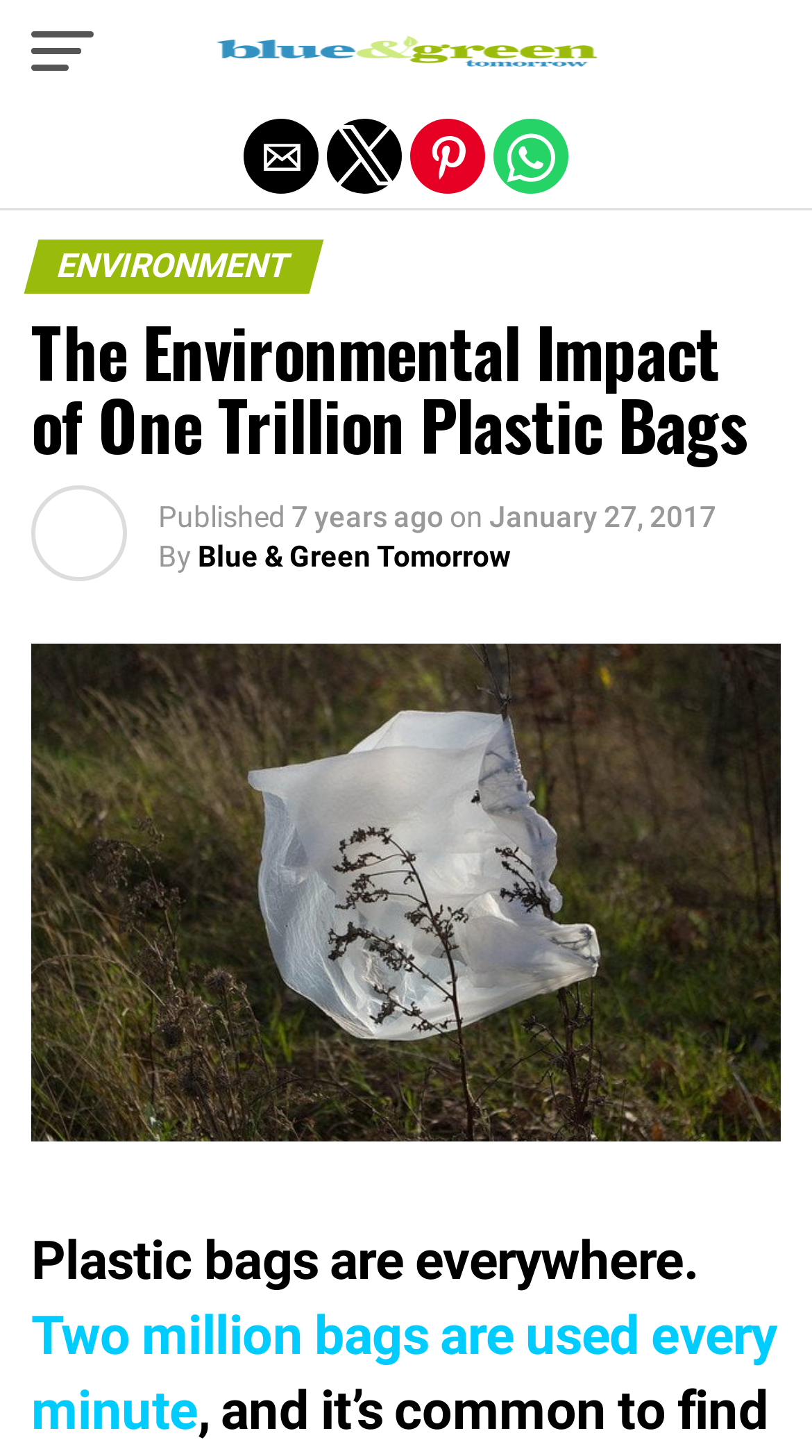What is the frequency of plastic bag usage?
Please provide a single word or phrase as your answer based on the image.

Two million bags per minute